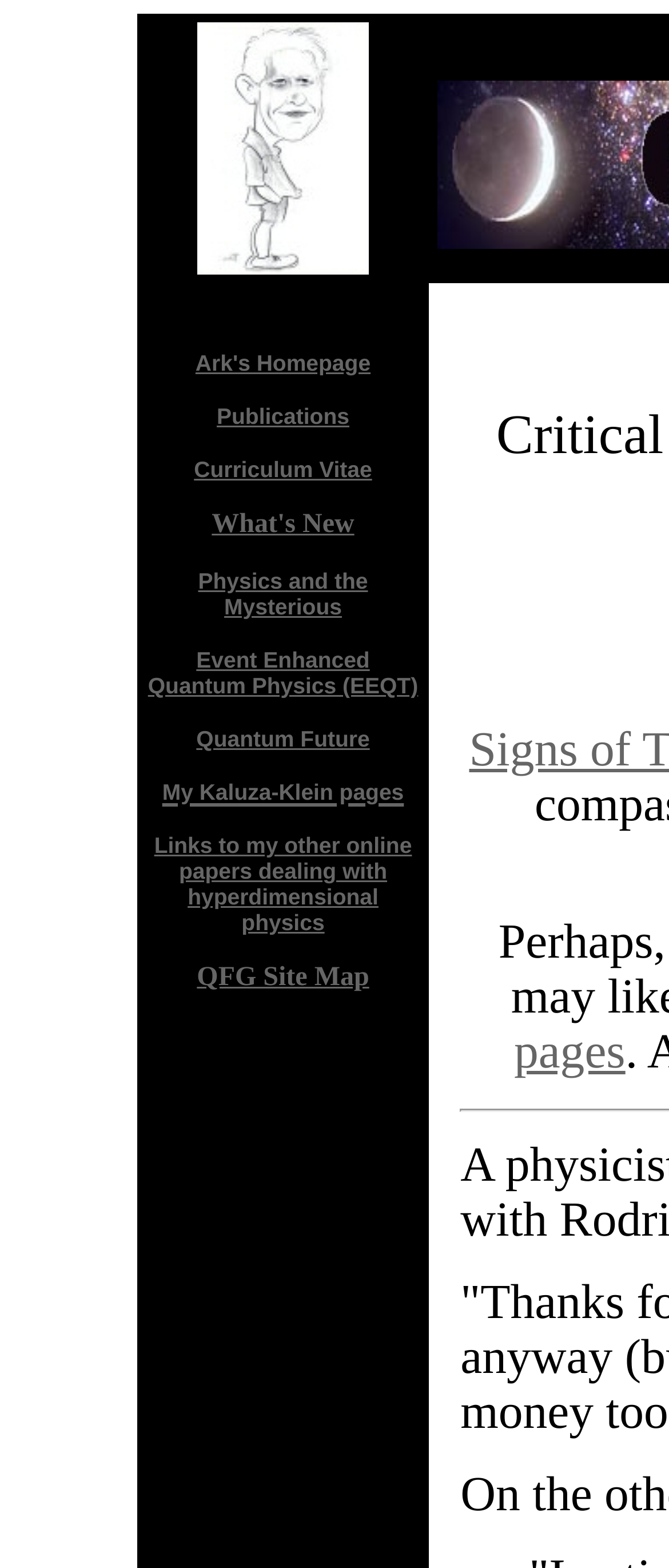Determine the bounding box coordinates for the element that should be clicked to follow this instruction: "Explore event enhanced quantum physics". The coordinates should be given as four float numbers between 0 and 1, in the format [left, top, right, bottom].

[0.221, 0.413, 0.625, 0.445]